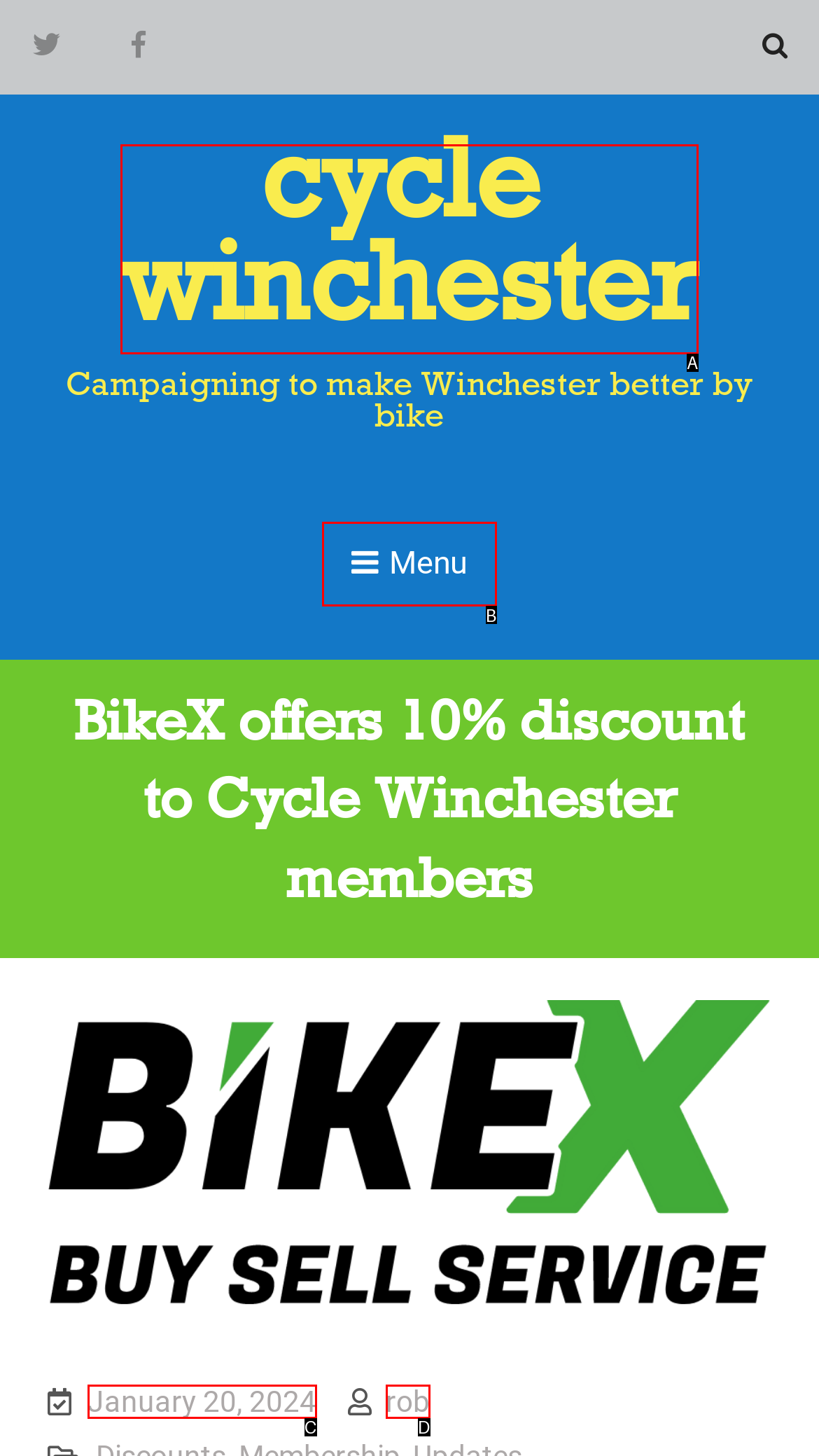Identify the HTML element that matches the description: January 20, 2024January 20, 2024. Provide the letter of the correct option from the choices.

C